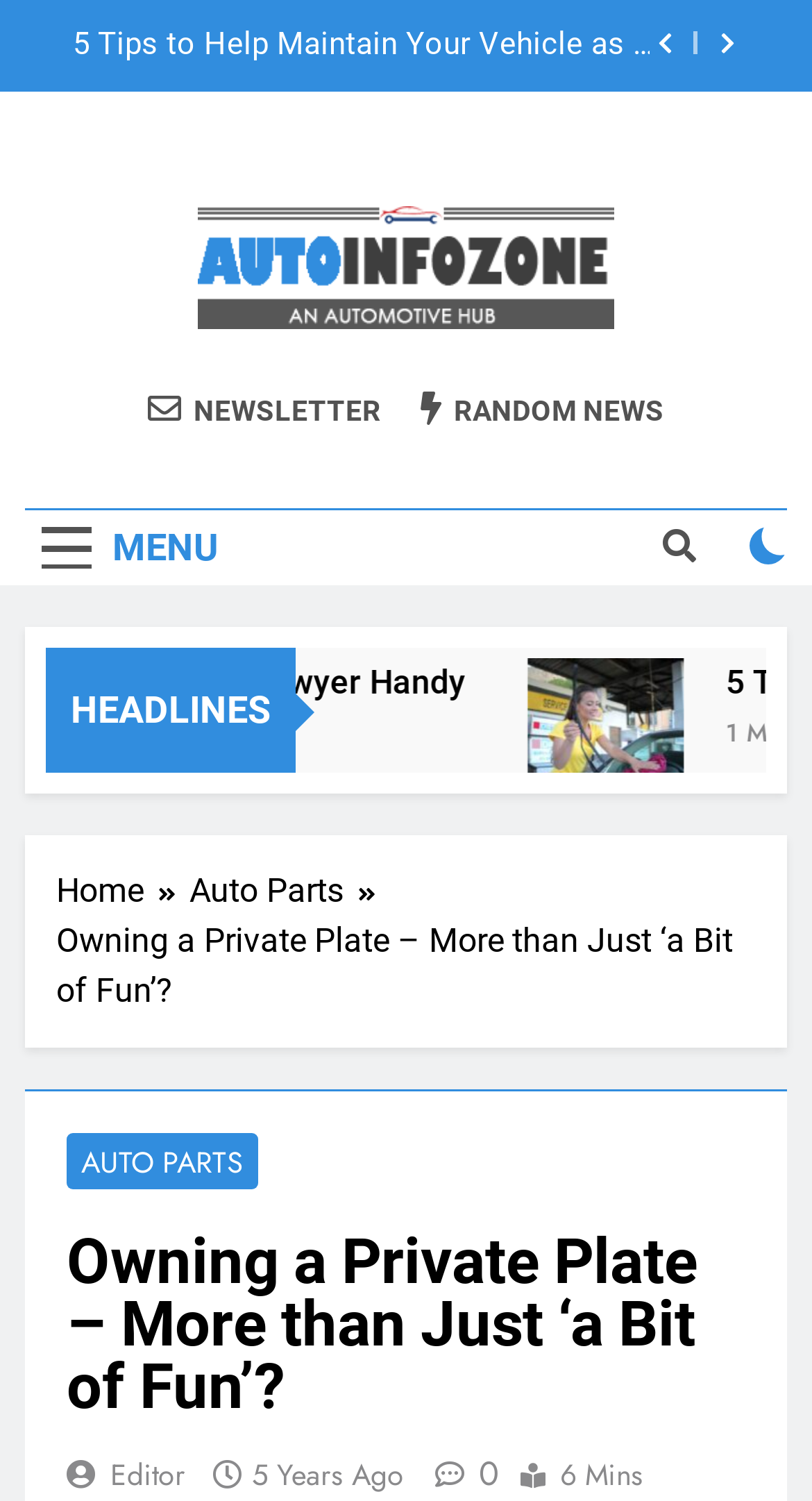Find and specify the bounding box coordinates that correspond to the clickable region for the instruction: "Read the latest news".

[0.182, 0.26, 0.469, 0.286]